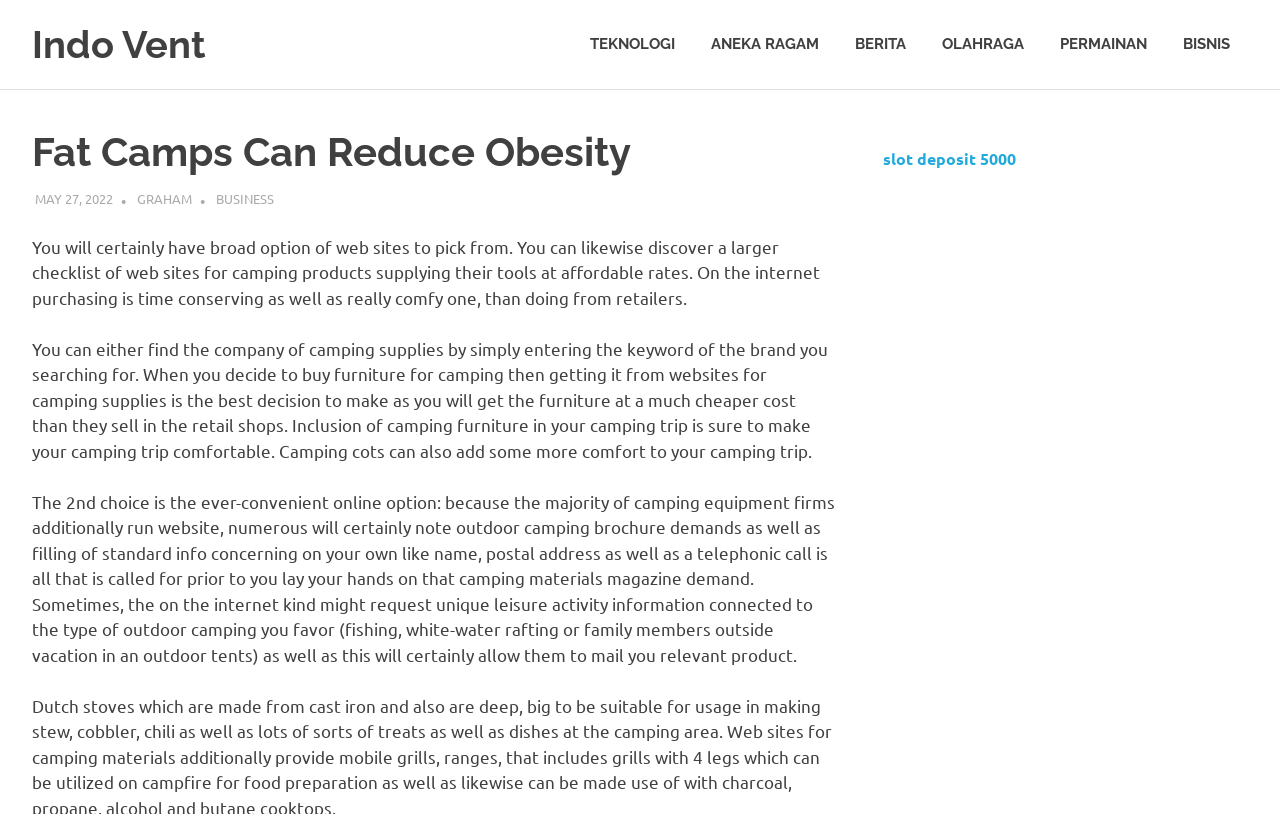Please reply with a single word or brief phrase to the question: 
What is the author of the article?

GRAHAM